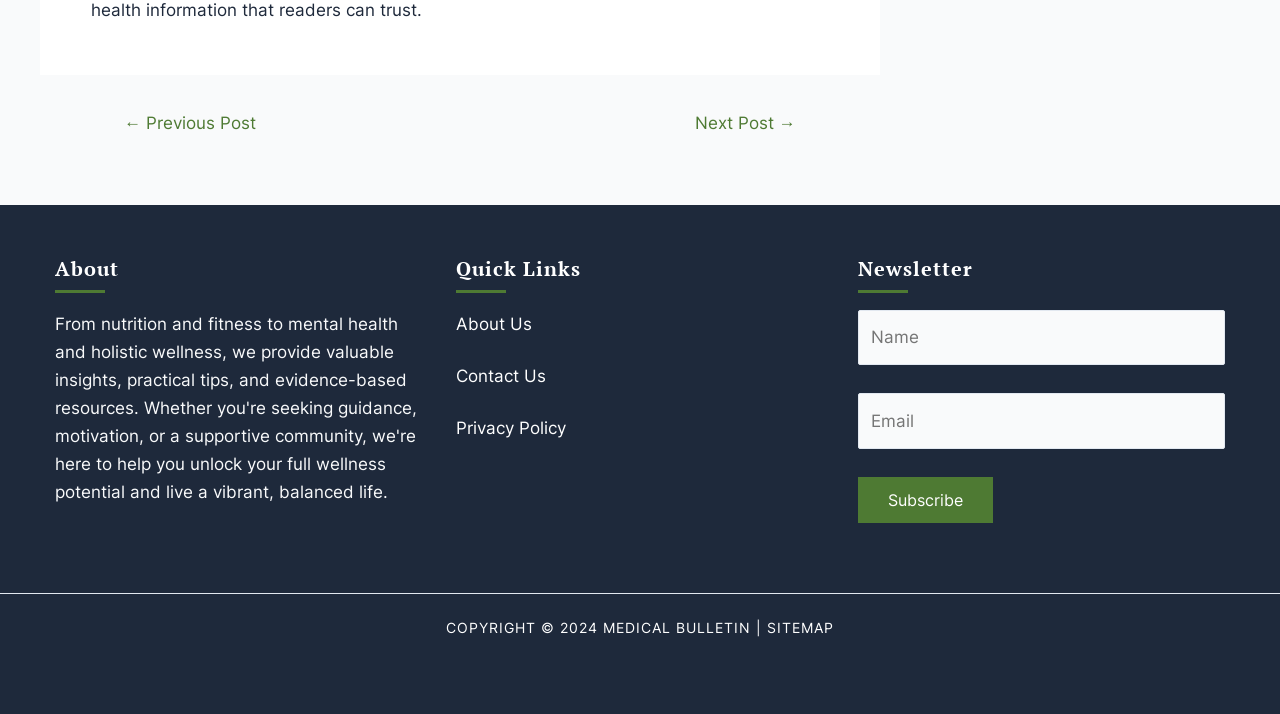What is the purpose of the form?
Can you provide an in-depth and detailed response to the question?

The form is located at the bottom of the webpage, and it has input fields for 'Name' and 'Email', and a 'Subscribe' button. This suggests that the form is used to collect user information for a newsletter or subscription service.